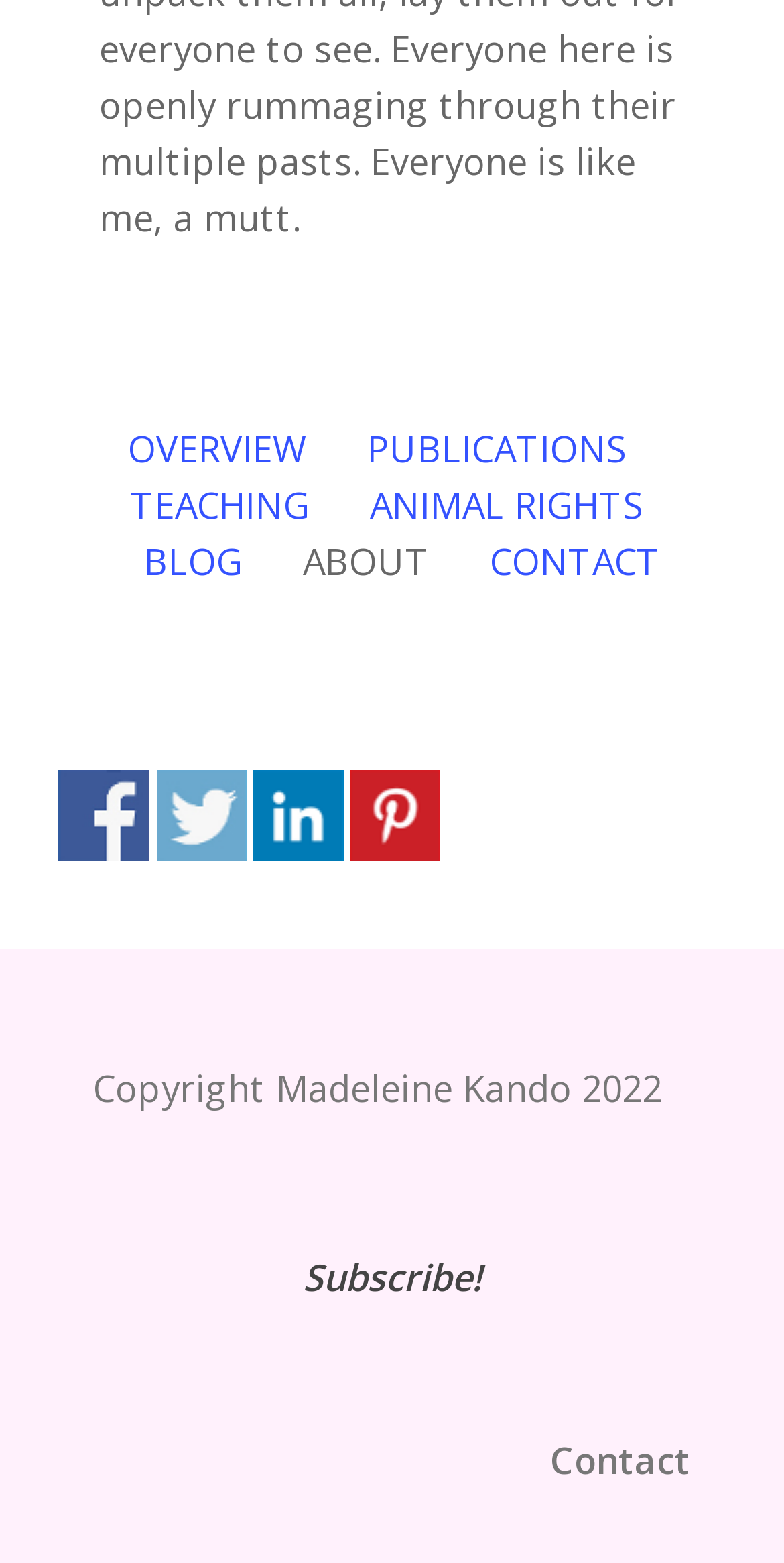Provide the bounding box coordinates of the UI element that matches the description: "Share on Twitter".

[0.199, 0.493, 0.314, 0.551]